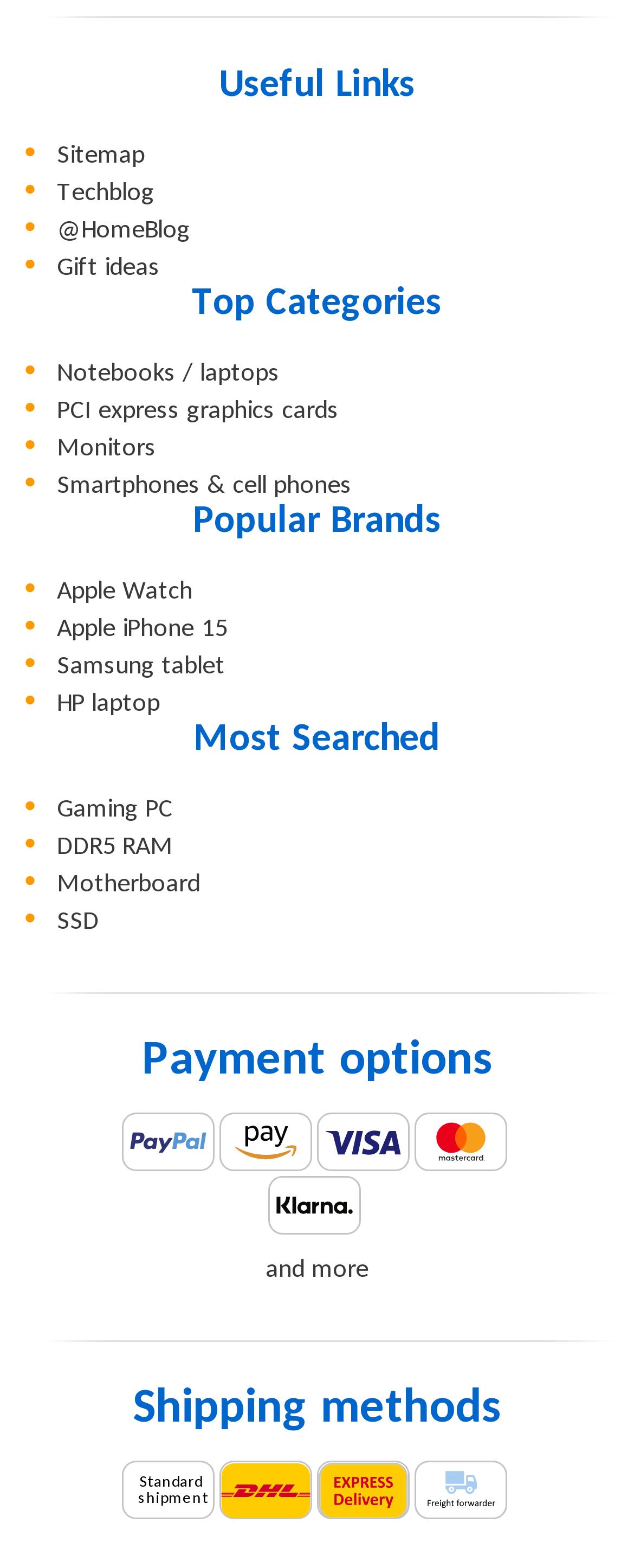What are the top categories listed? From the image, respond with a single word or brief phrase.

Notebooks, graphics cards, monitors, smartphones